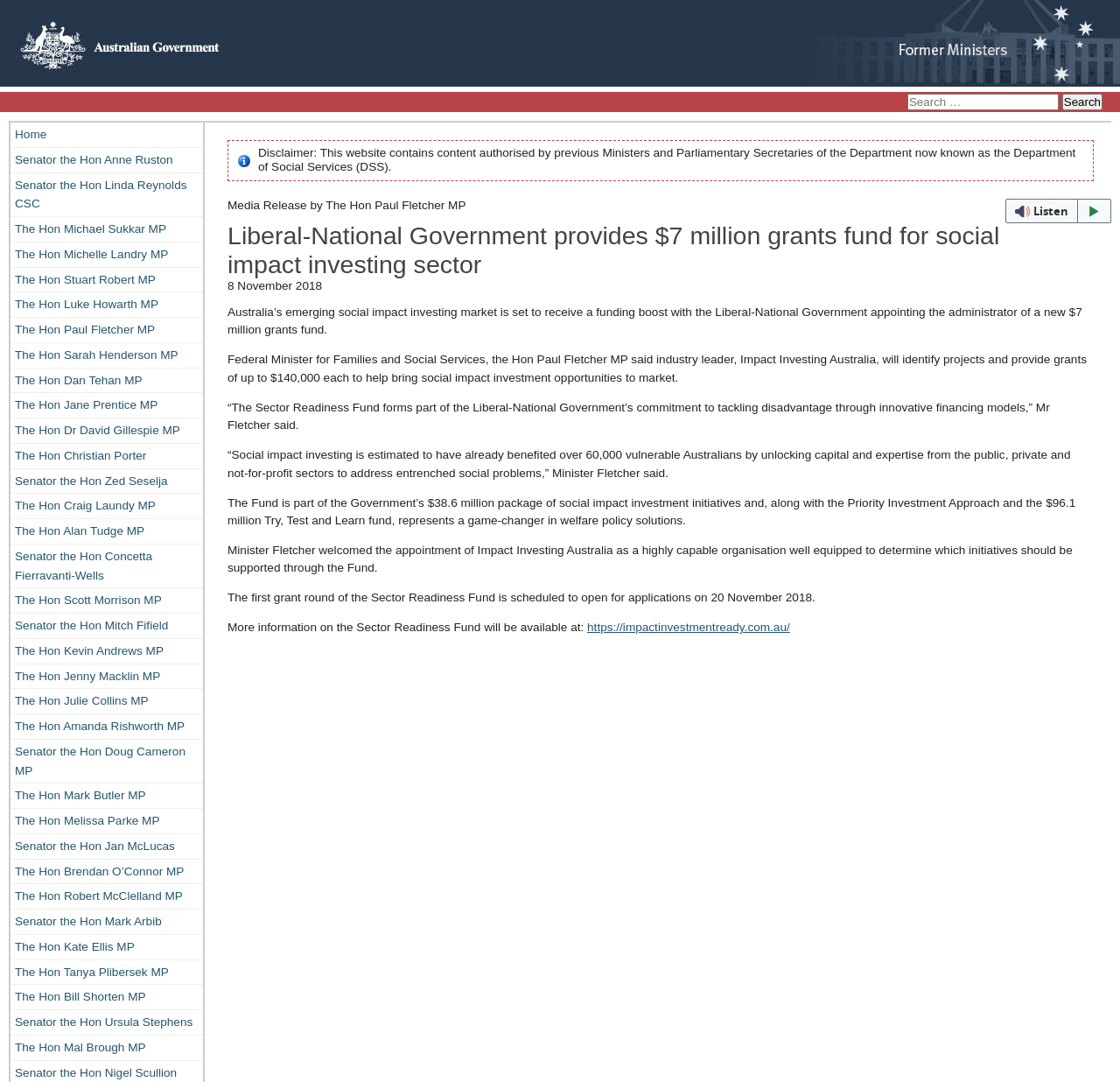Please determine the bounding box coordinates, formatted as (top-left x, top-left y, bottom-right x, bottom-right y), with all values as floating point numbers between 0 and 1. Identify the bounding box of the region described as: parent_node: Search for: value="Search"

[0.948, 0.087, 0.984, 0.102]